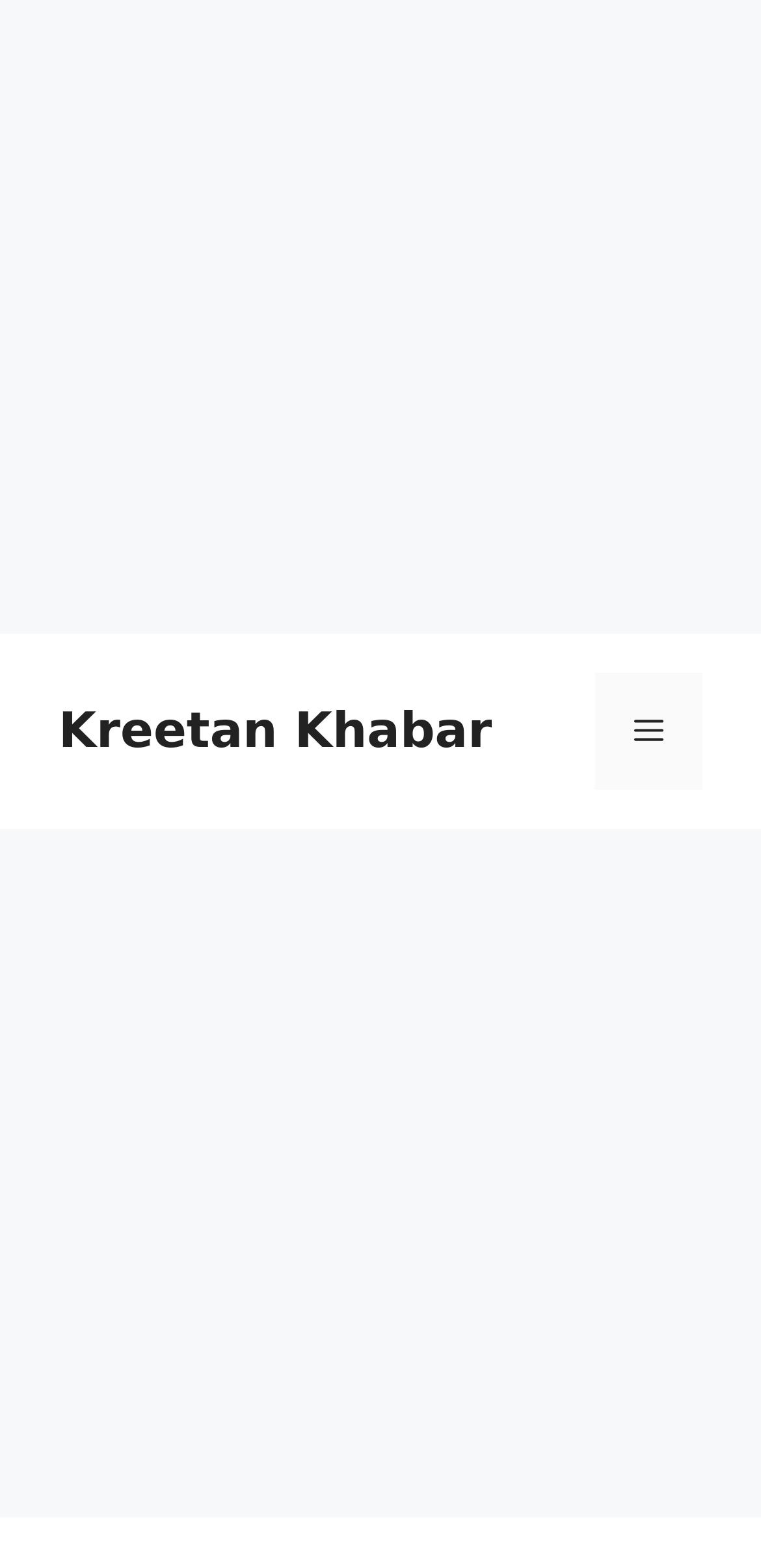What is the function of the button in the top right corner?
Answer the question with a detailed explanation, including all necessary information.

The button in the top right corner is labeled as 'Menu' and has an expanded property set to false, indicating that it is a toggle button that controls the primary menu. When clicked, it likely expands or collapses the menu.